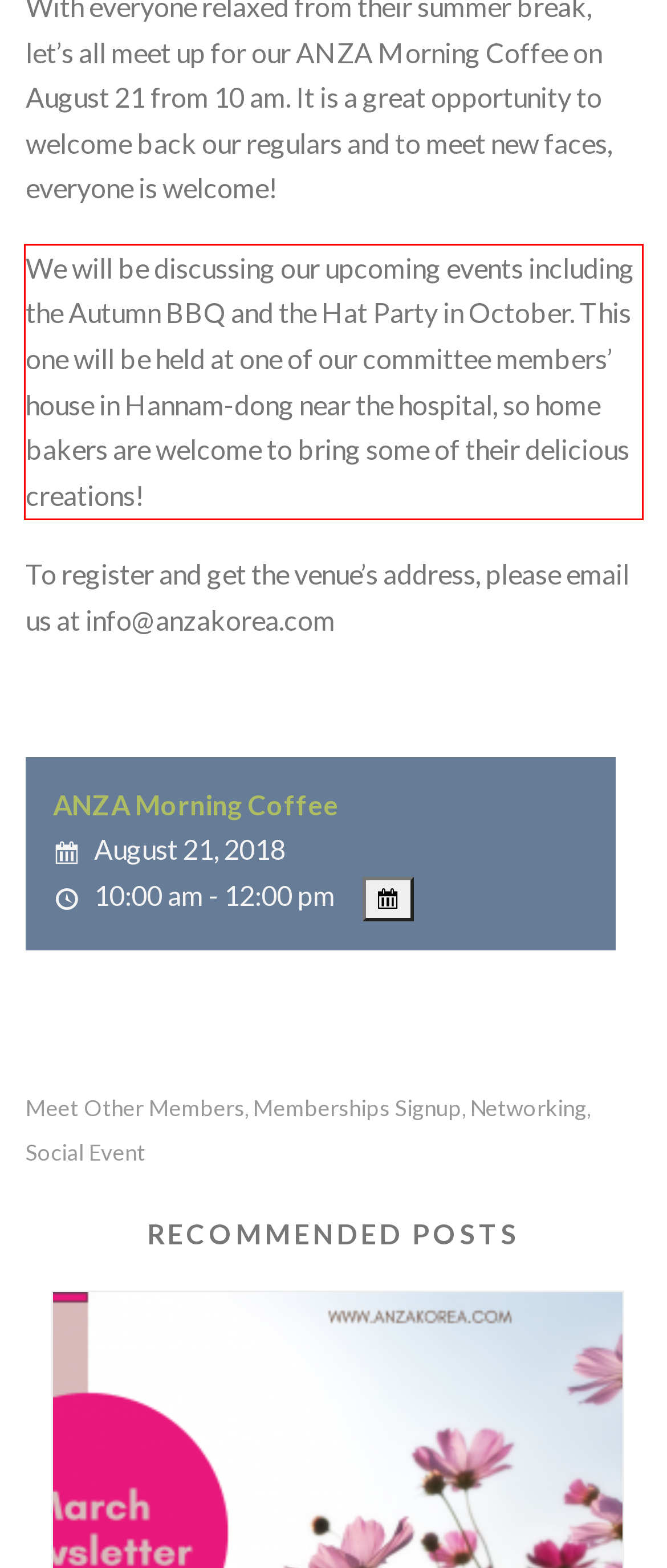View the screenshot of the webpage and identify the UI element surrounded by a red bounding box. Extract the text contained within this red bounding box.

We will be discussing our upcoming events including the Autumn BBQ and the Hat Party in October. This one will be held at one of our committee members’ house in Hannam-dong near the hospital, so home bakers are welcome to bring some of their delicious creations!